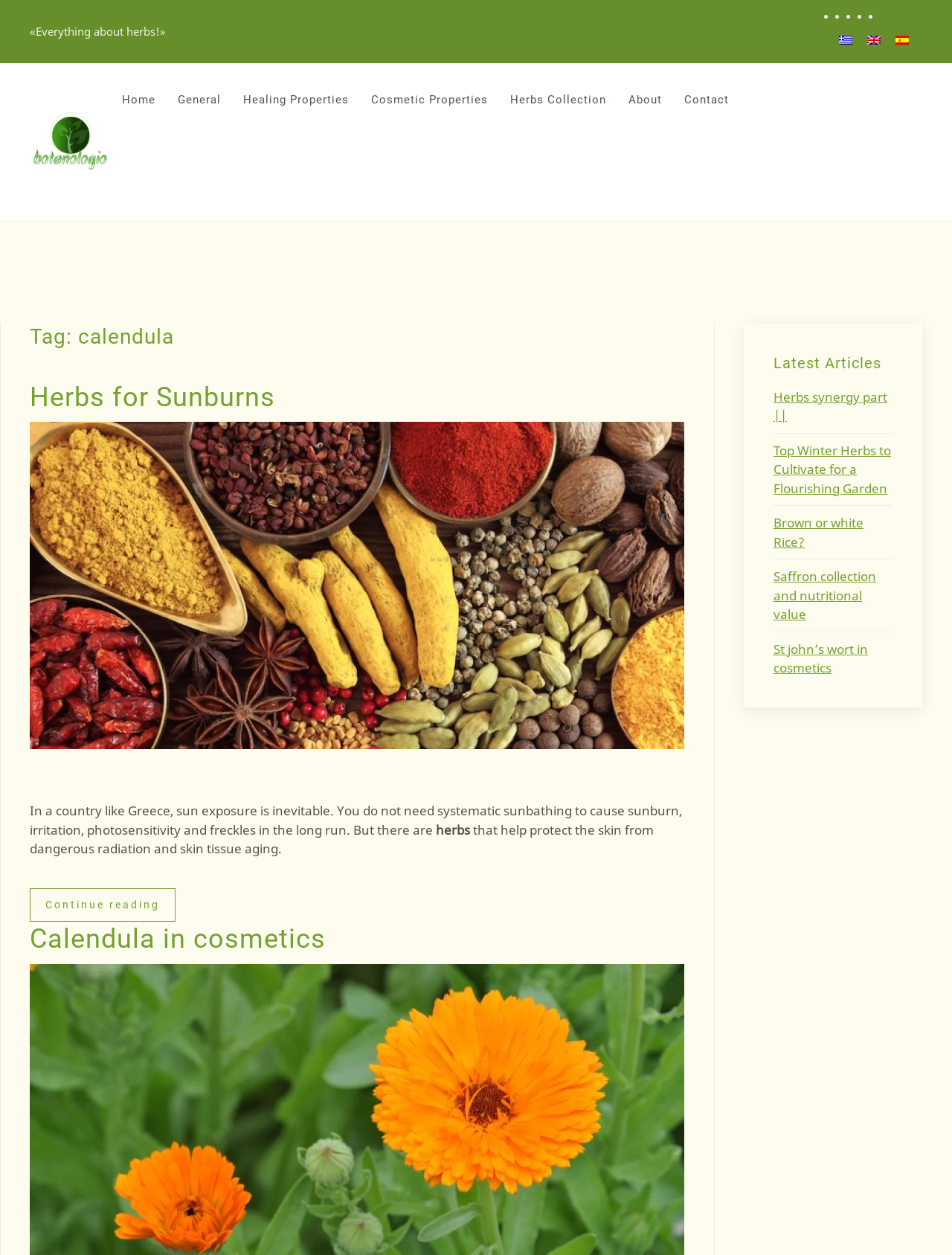How many main navigation links are there?
Answer with a single word or phrase by referring to the visual content.

7